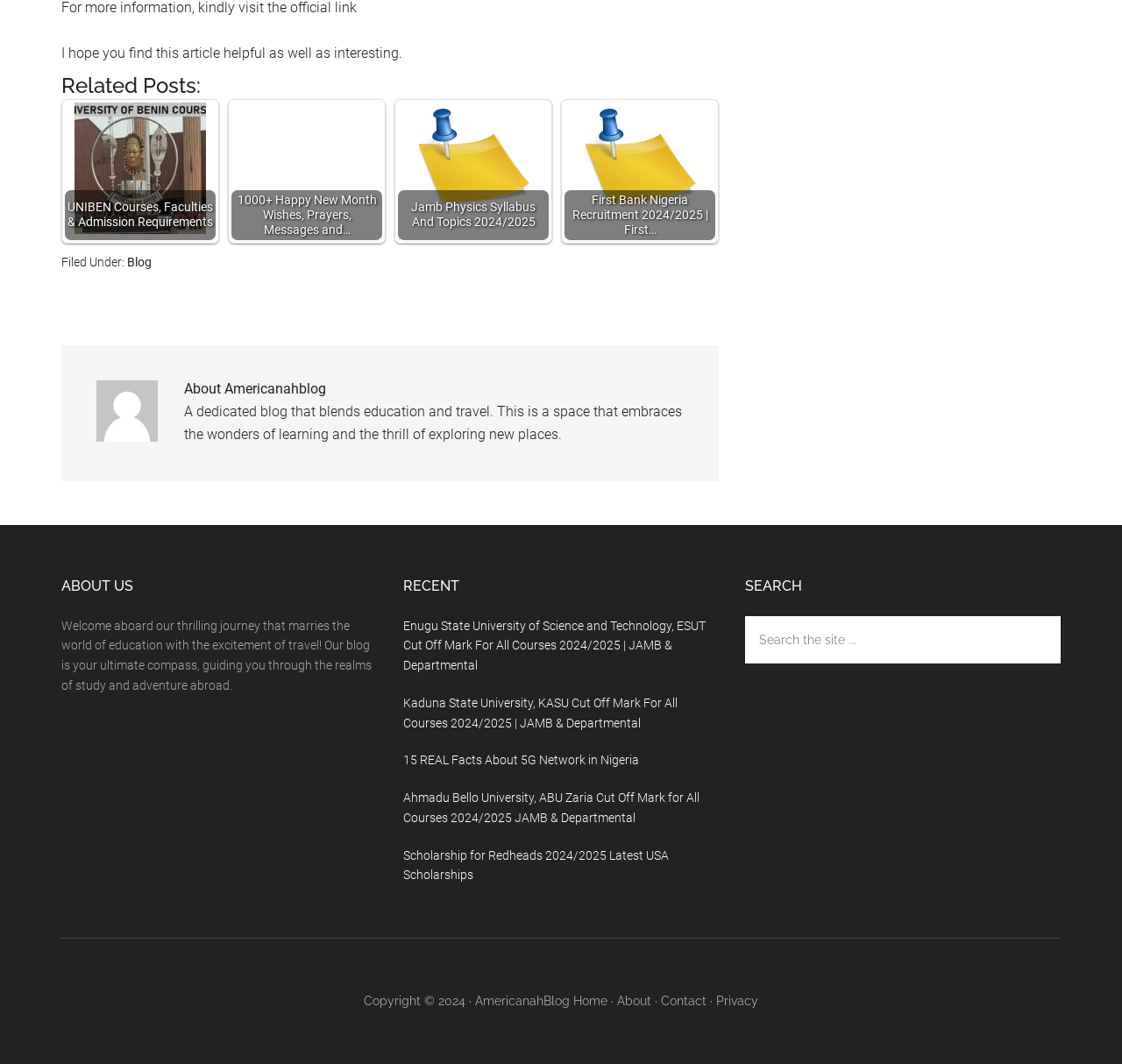Give a concise answer using one word or a phrase to the following question:
What is the purpose of the search bar?

To search the site